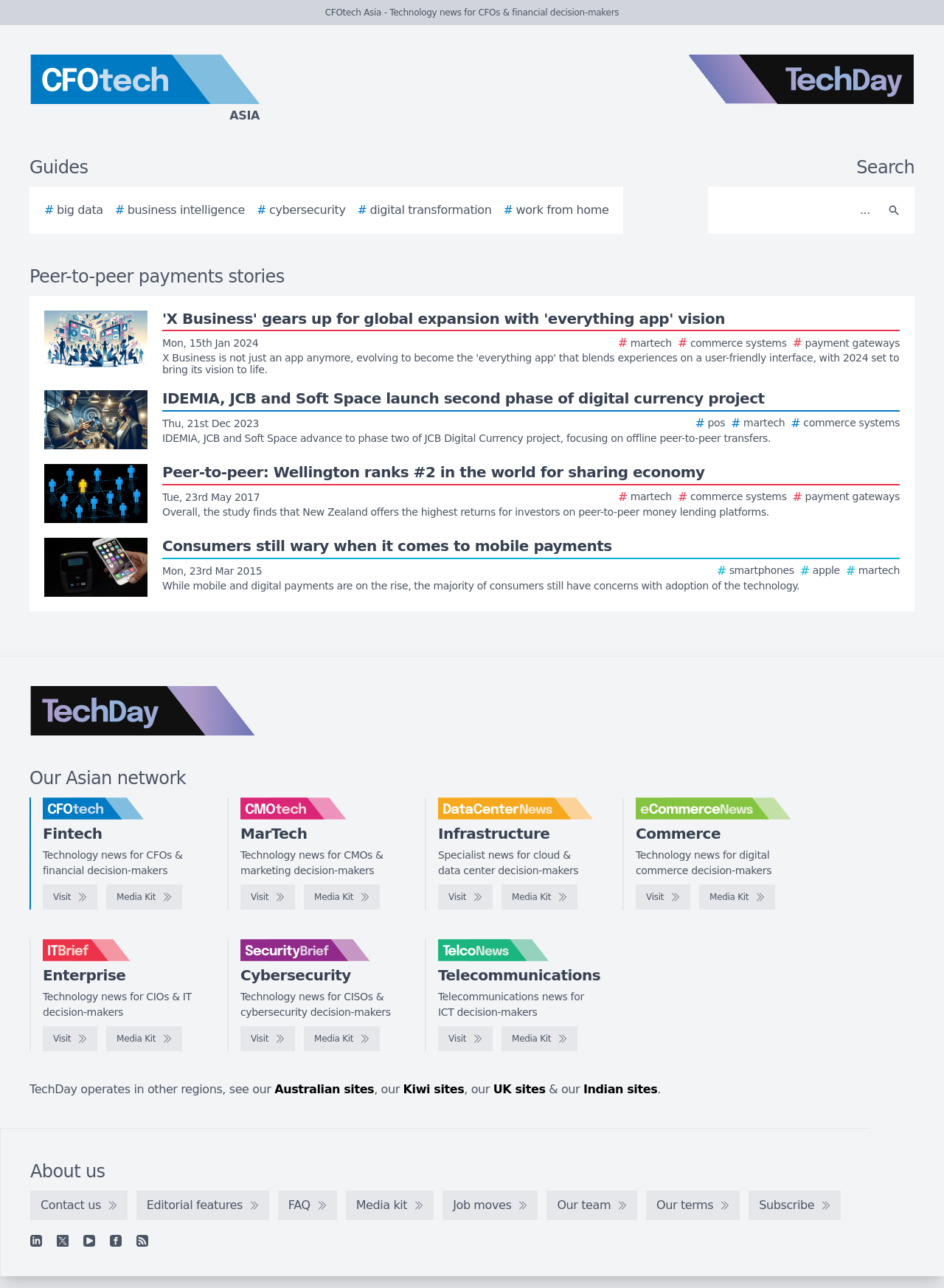Determine the bounding box coordinates for the region that must be clicked to execute the following instruction: "Learn about Fintech".

[0.045, 0.641, 0.108, 0.654]